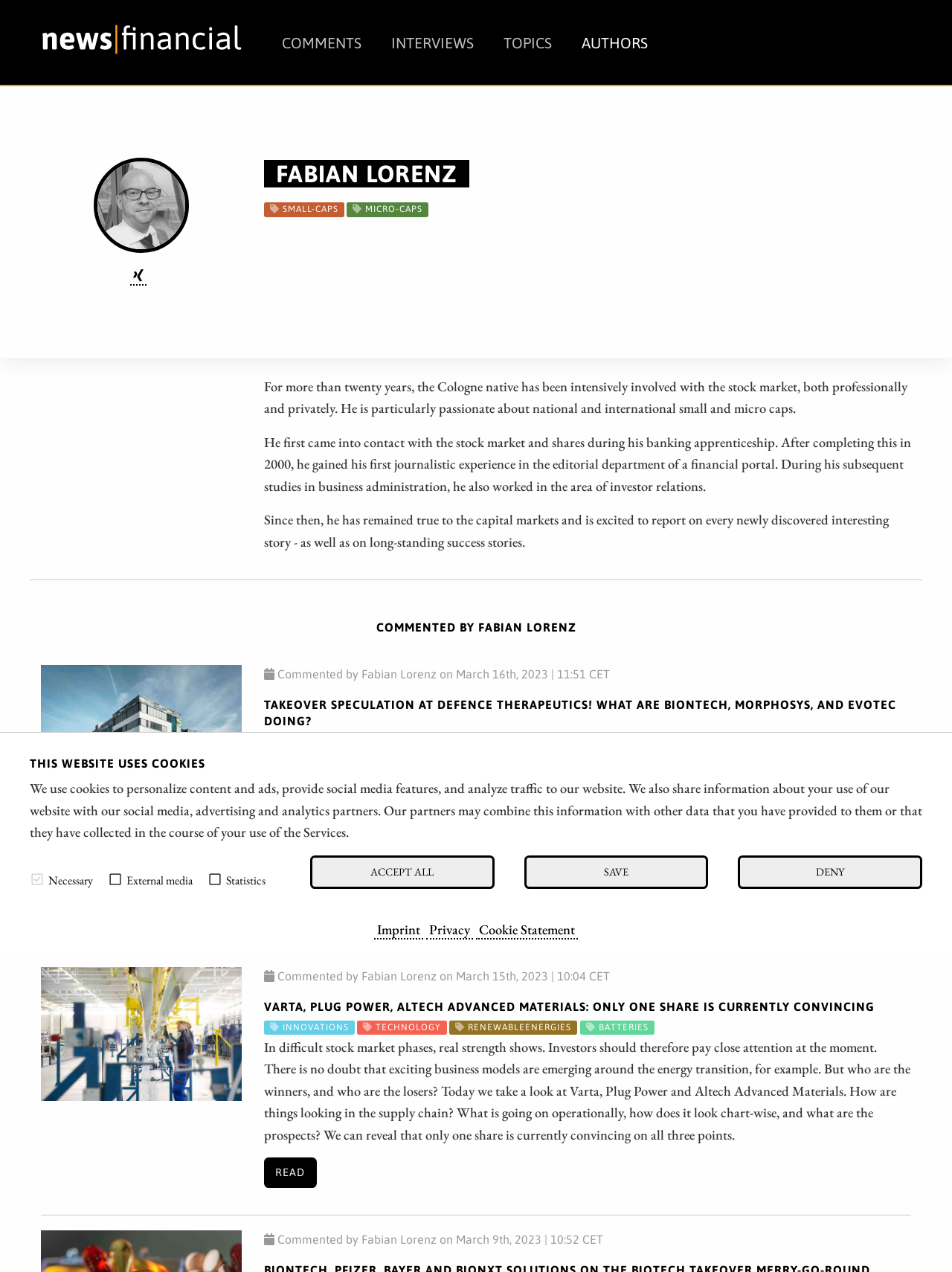Locate the bounding box coordinates of the area that needs to be clicked to fulfill the following instruction: "Click the 'TOPICS' link". The coordinates should be in the format of four float numbers between 0 and 1, namely [left, top, right, bottom].

[0.526, 0.027, 0.583, 0.04]